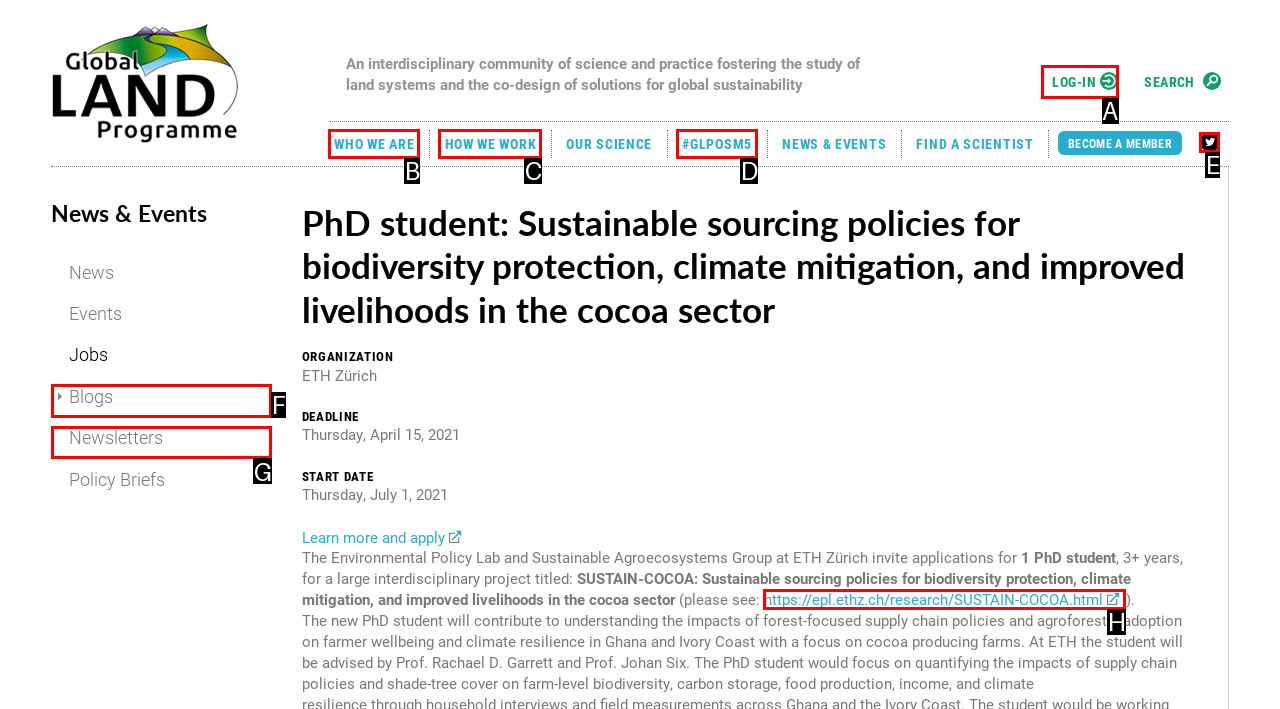Select the letter of the option that should be clicked to achieve the specified task: Follow the Twitter account. Respond with just the letter.

E